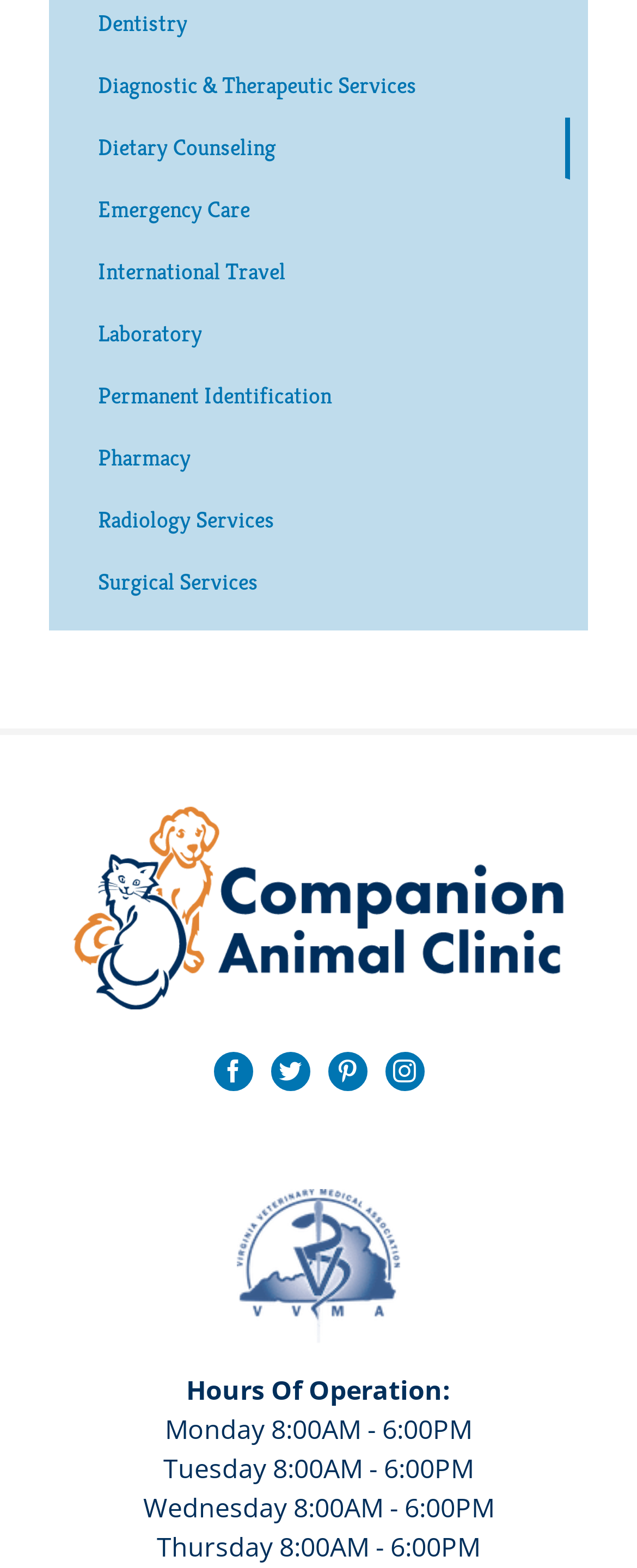How many services are listed?
Use the information from the screenshot to give a comprehensive response to the question.

I counted the number of services listed on the webpage, which are Diagnostic & Therapeutic Services, Dietary Counseling, Emergency Care, International Travel, Laboratory, Permanent Identification, Pharmacy, Radiology Services, and Surgical Services, and found that there are 11 services listed.